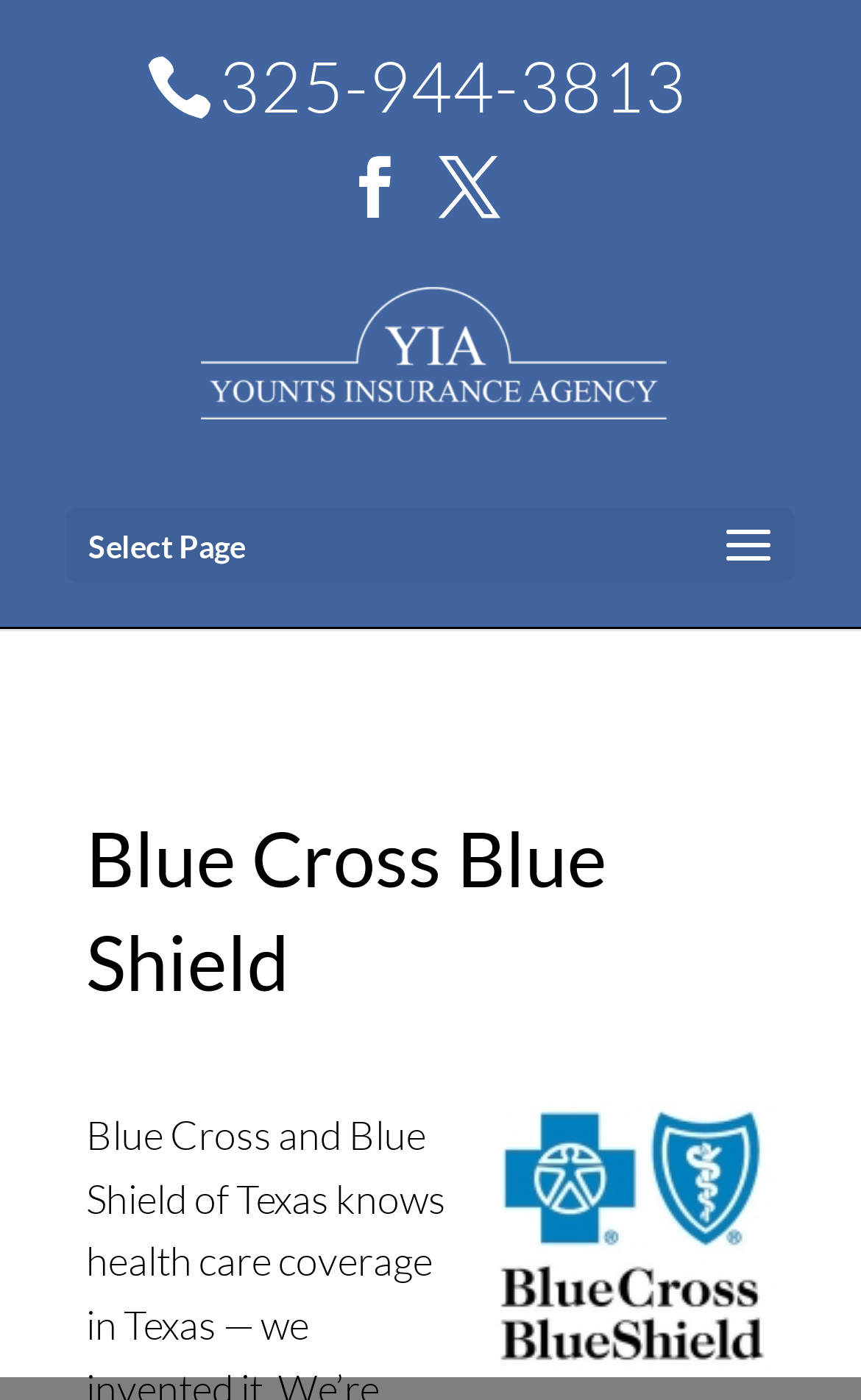Answer with a single word or phrase: 
What is the name of the insurance agency?

Younts Insurance Agency